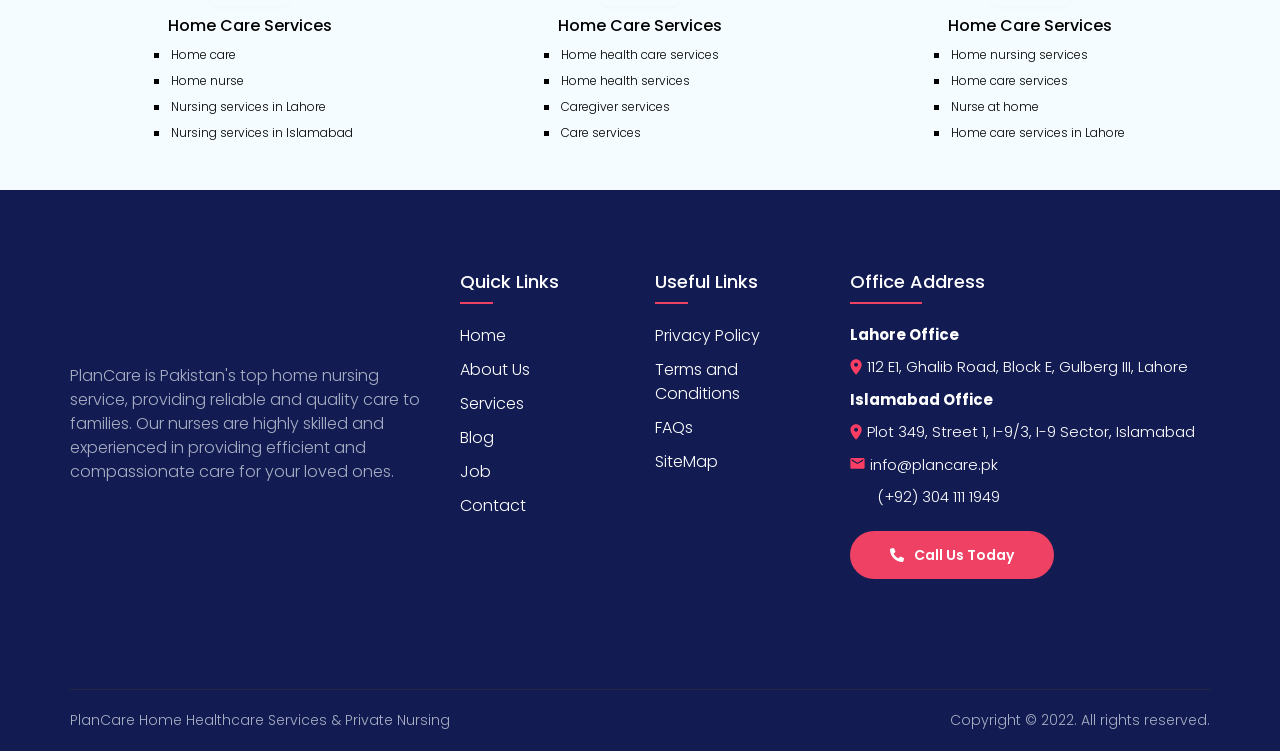Show the bounding box coordinates for the element that needs to be clicked to execute the following instruction: "Click on Call Us Today". Provide the coordinates in the form of four float numbers between 0 and 1, i.e., [left, top, right, bottom].

[0.664, 0.707, 0.823, 0.771]